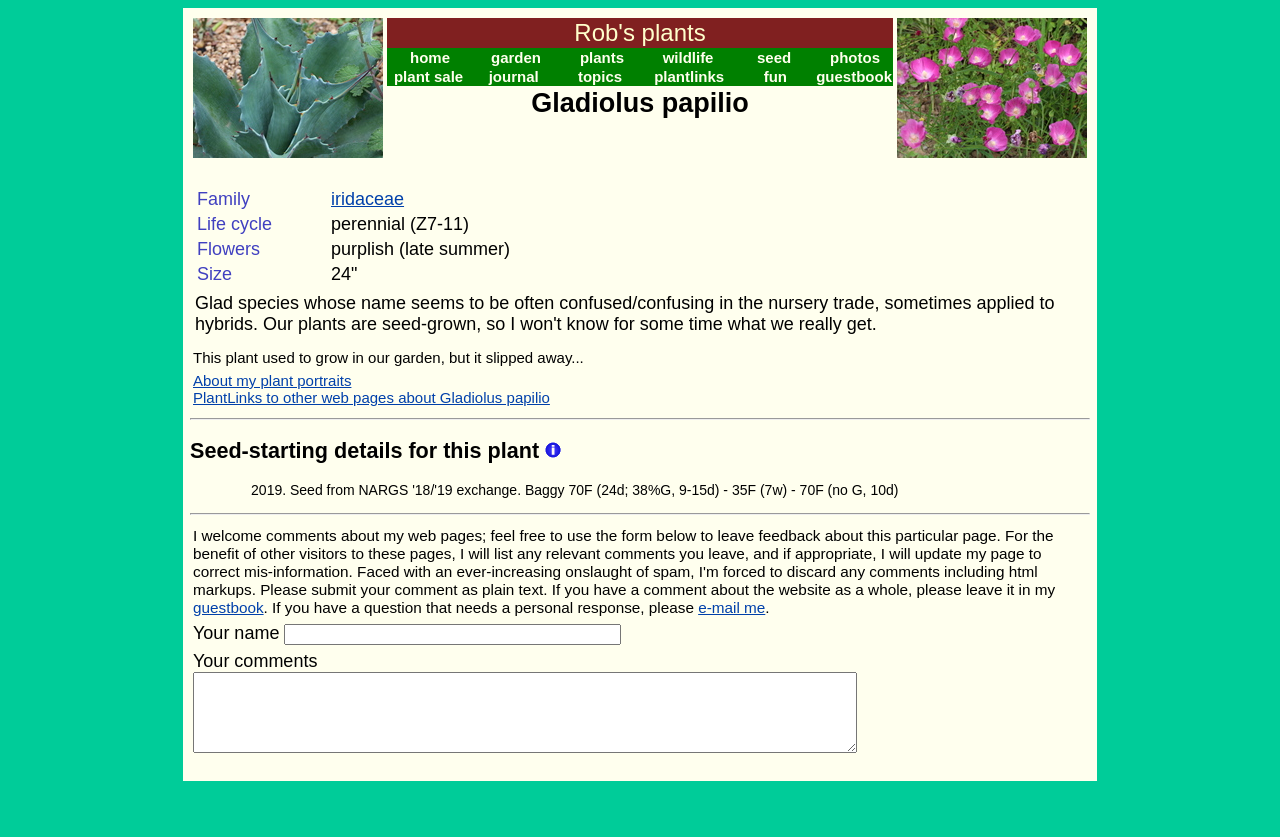Please identify the bounding box coordinates of the clickable region that I should interact with to perform the following instruction: "read about Gladiolus papilio". The coordinates should be expressed as four float numbers between 0 and 1, i.e., [left, top, right, bottom].

[0.302, 0.105, 0.698, 0.142]